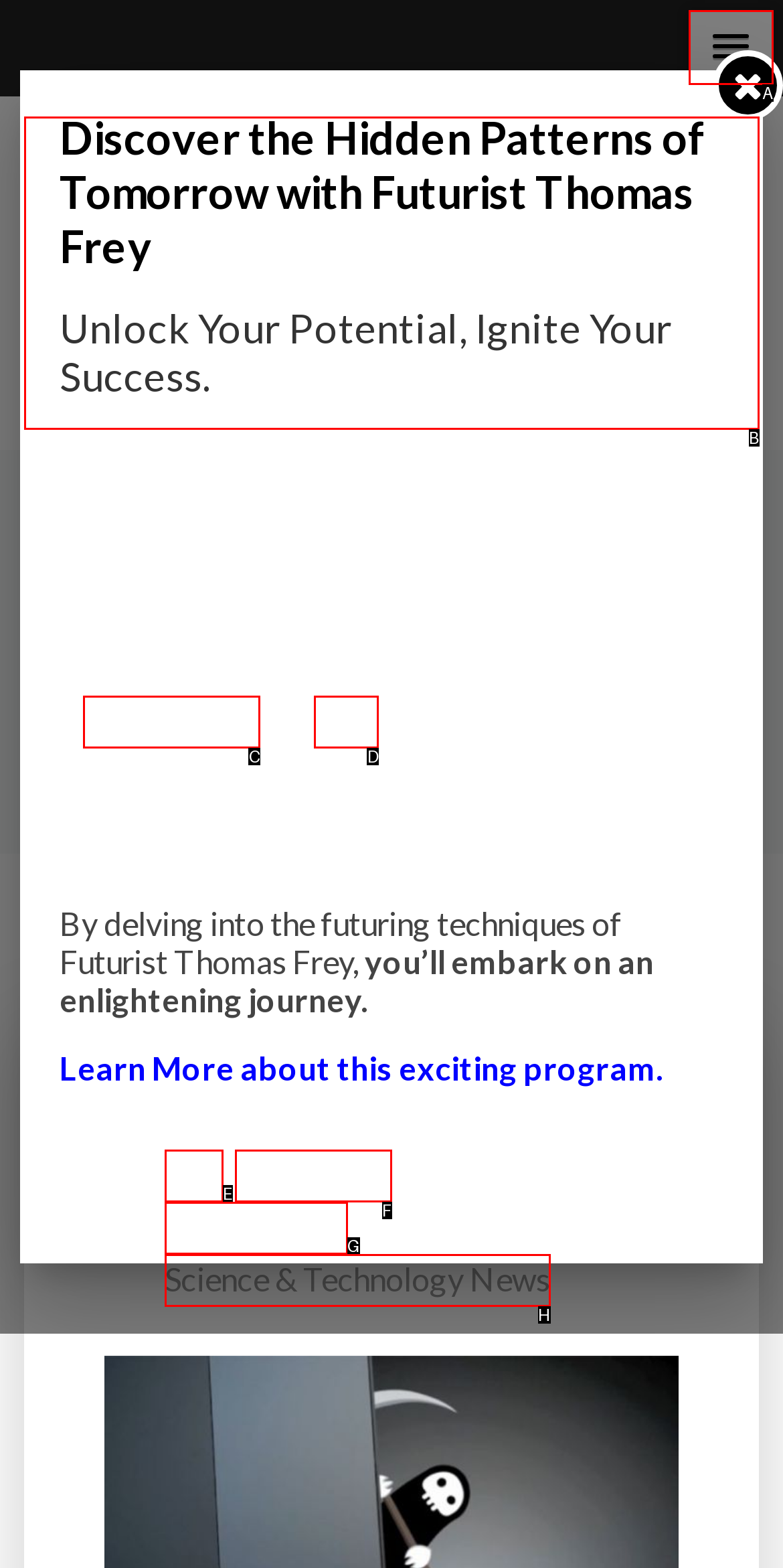Match the HTML element to the description: Science & Technology News. Answer with the letter of the correct option from the provided choices.

H